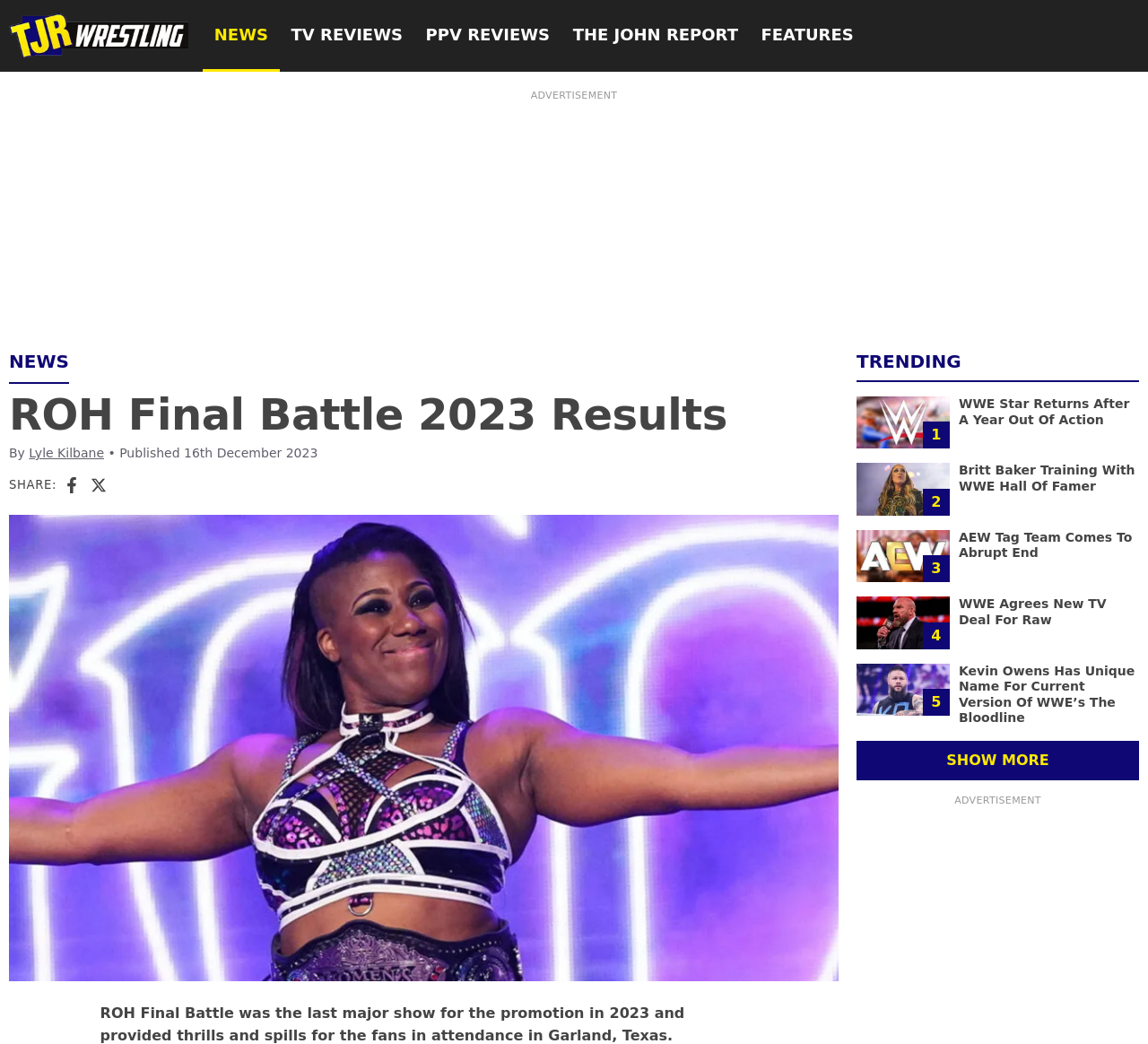Utilize the details in the image to give a detailed response to the question: What is the name of the event described in the article?

I determined the answer by looking at the heading 'ROH Final Battle 2023 Results' which is a prominent element on the webpage, indicating that the article is about the results of this event.